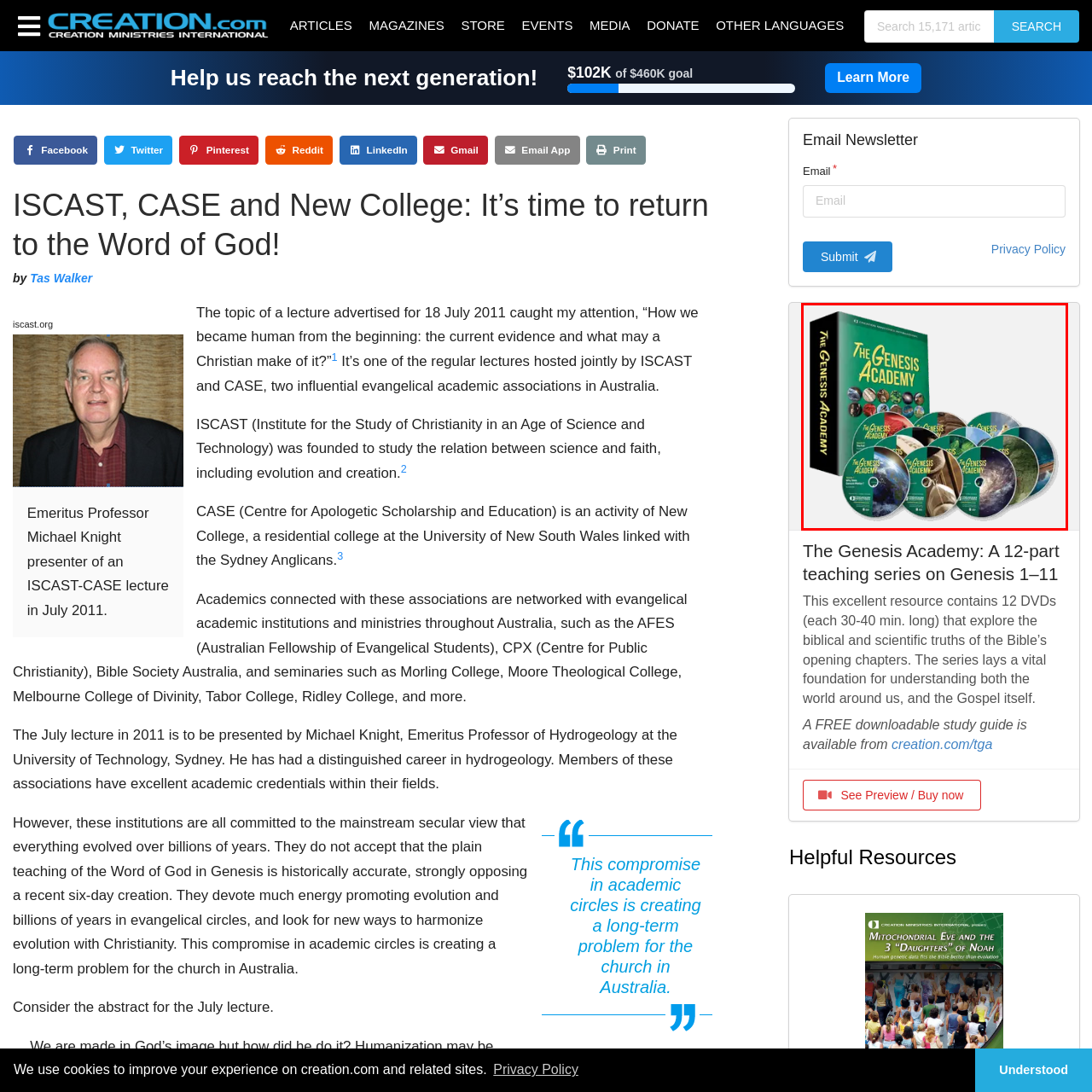Observe the content highlighted by the red box and supply a one-word or short phrase answer to the question: What is the focus of the Genesis Academy?

Faith and science